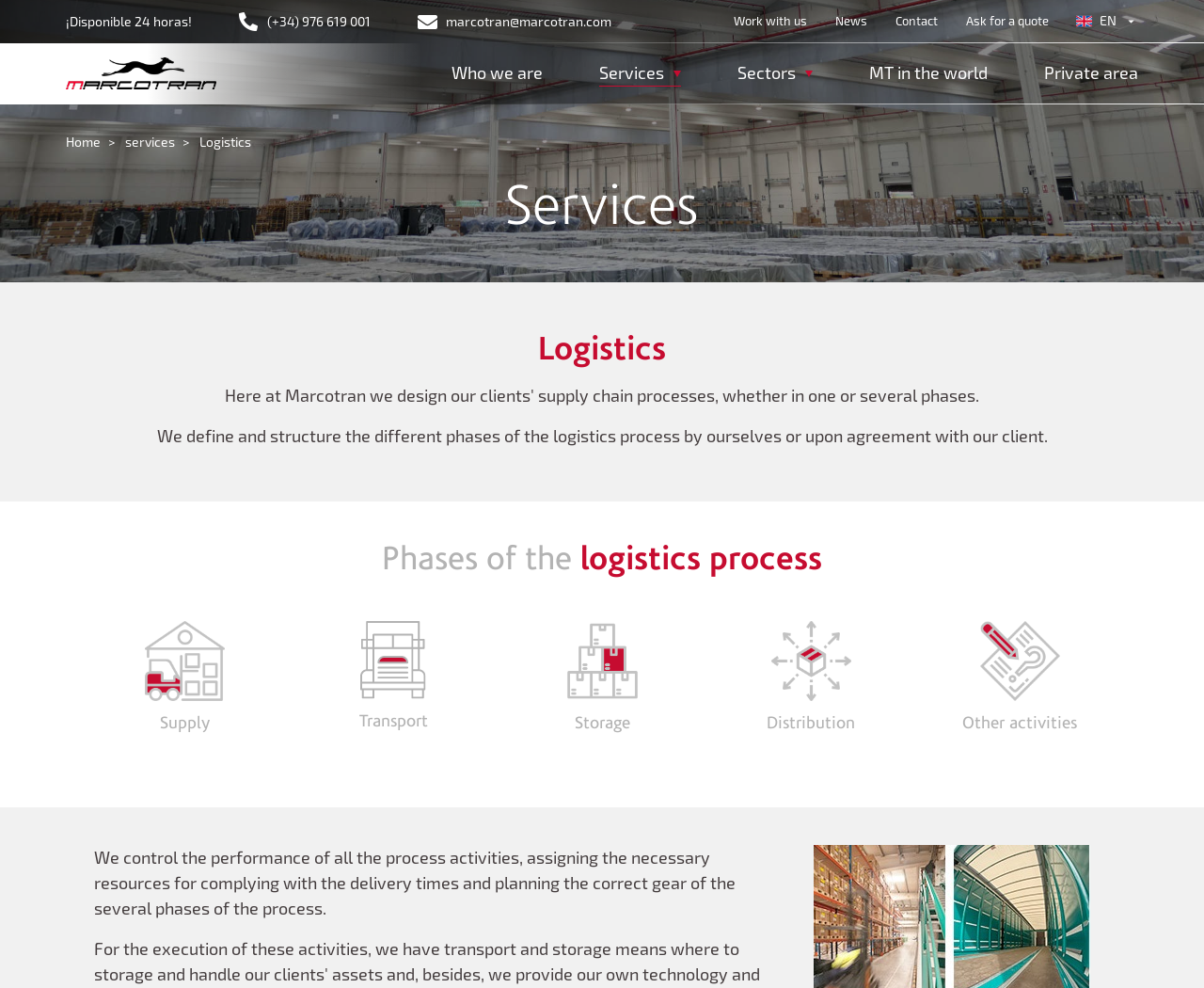Find and provide the bounding box coordinates for the UI element described with: "Private area".

[0.867, 0.061, 0.945, 0.088]